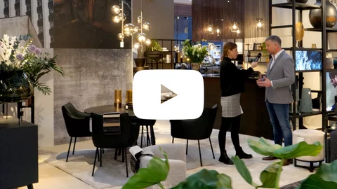What is the purpose of the play button?
Use the image to give a comprehensive and detailed response to the question.

The play button overlaid on the scene suggests that this moment can be explored further through video content, likely highlighting product offerings or discussions related to the exhibition, providing an interactive element to the scene.